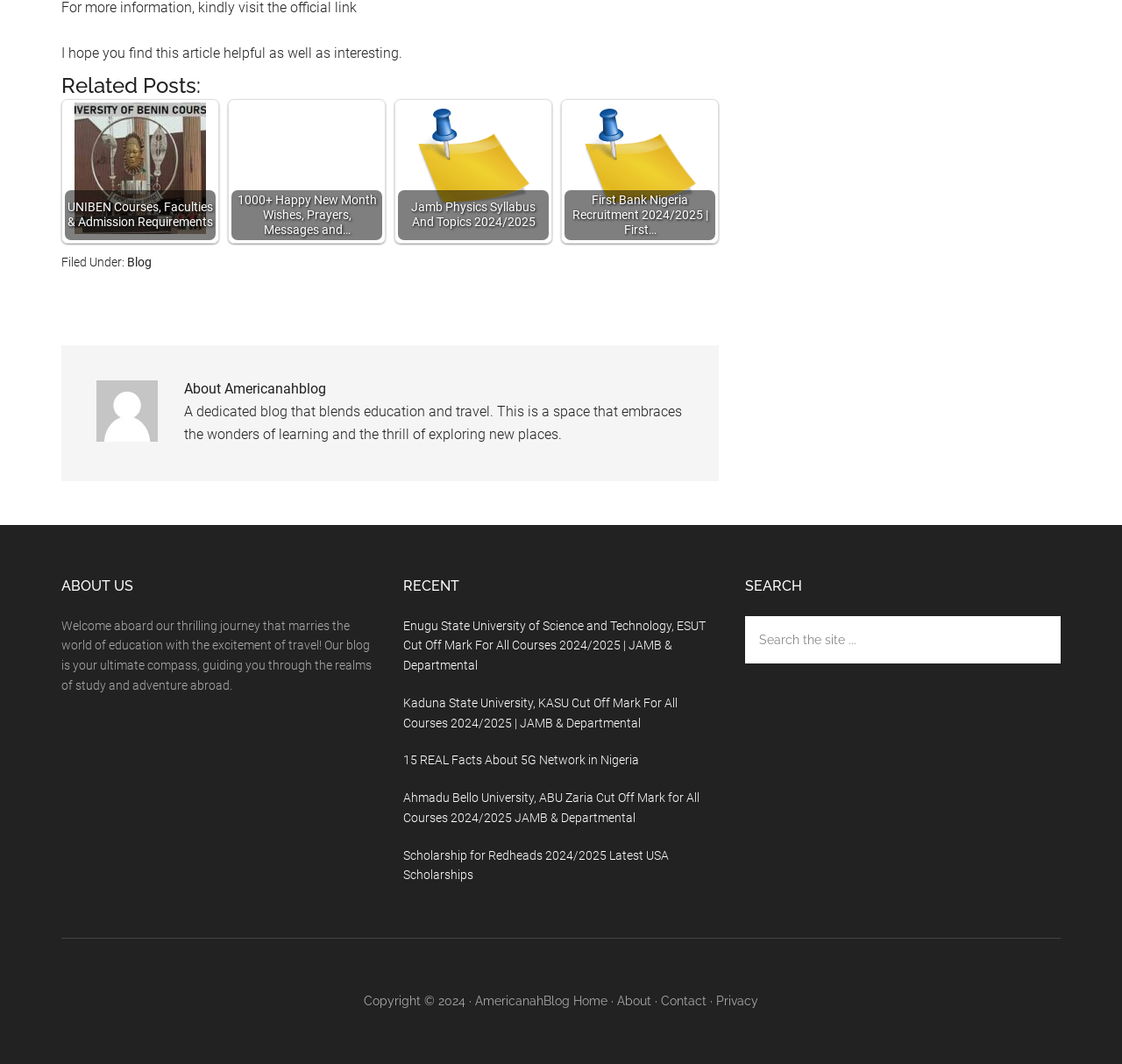Extract the bounding box coordinates of the UI element described by: "Blog". The coordinates should include four float numbers ranging from 0 to 1, e.g., [left, top, right, bottom].

[0.113, 0.239, 0.135, 0.253]